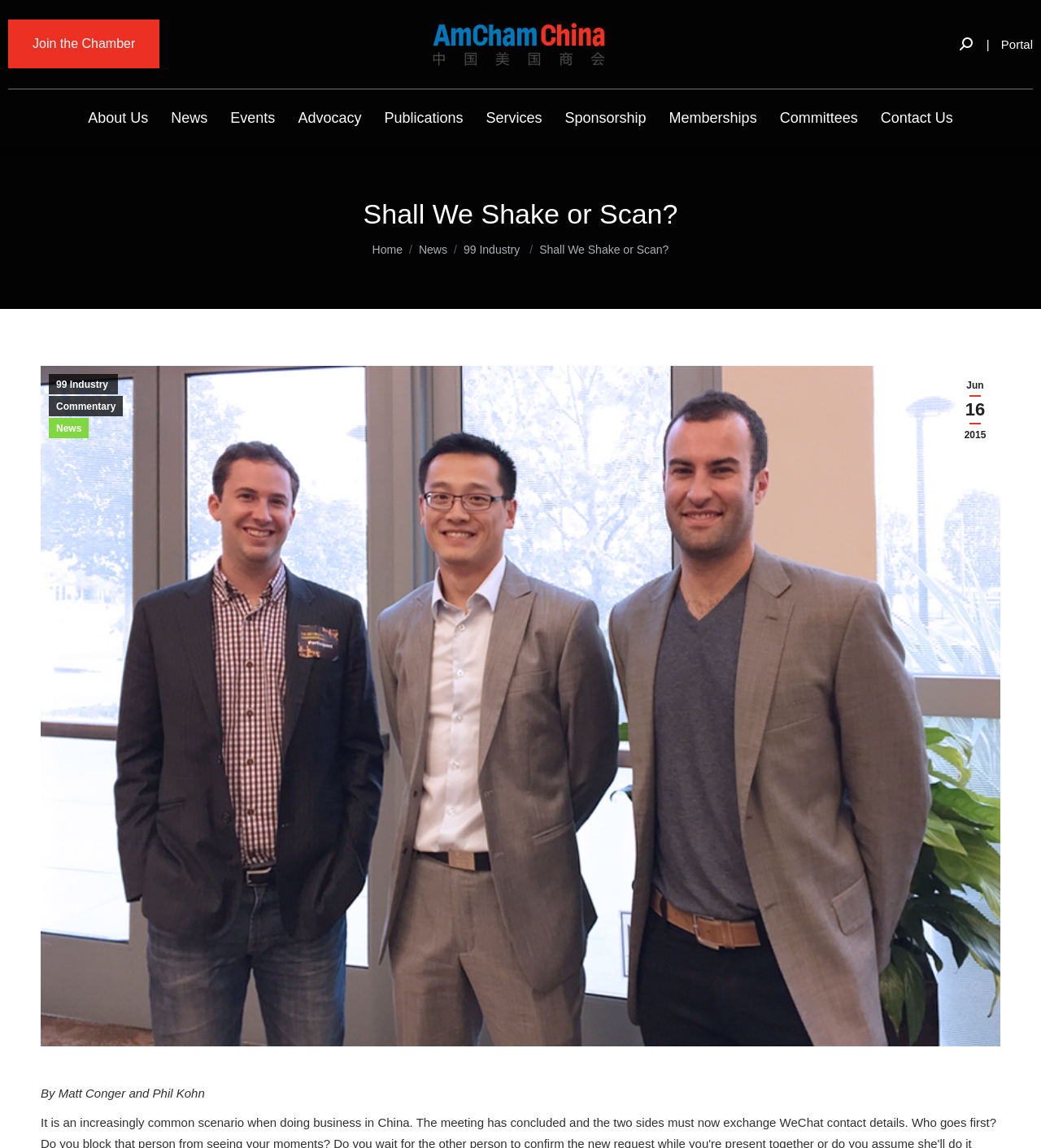What type of content is presented in the main section? Refer to the image and provide a one-word or short phrase answer.

Article or news